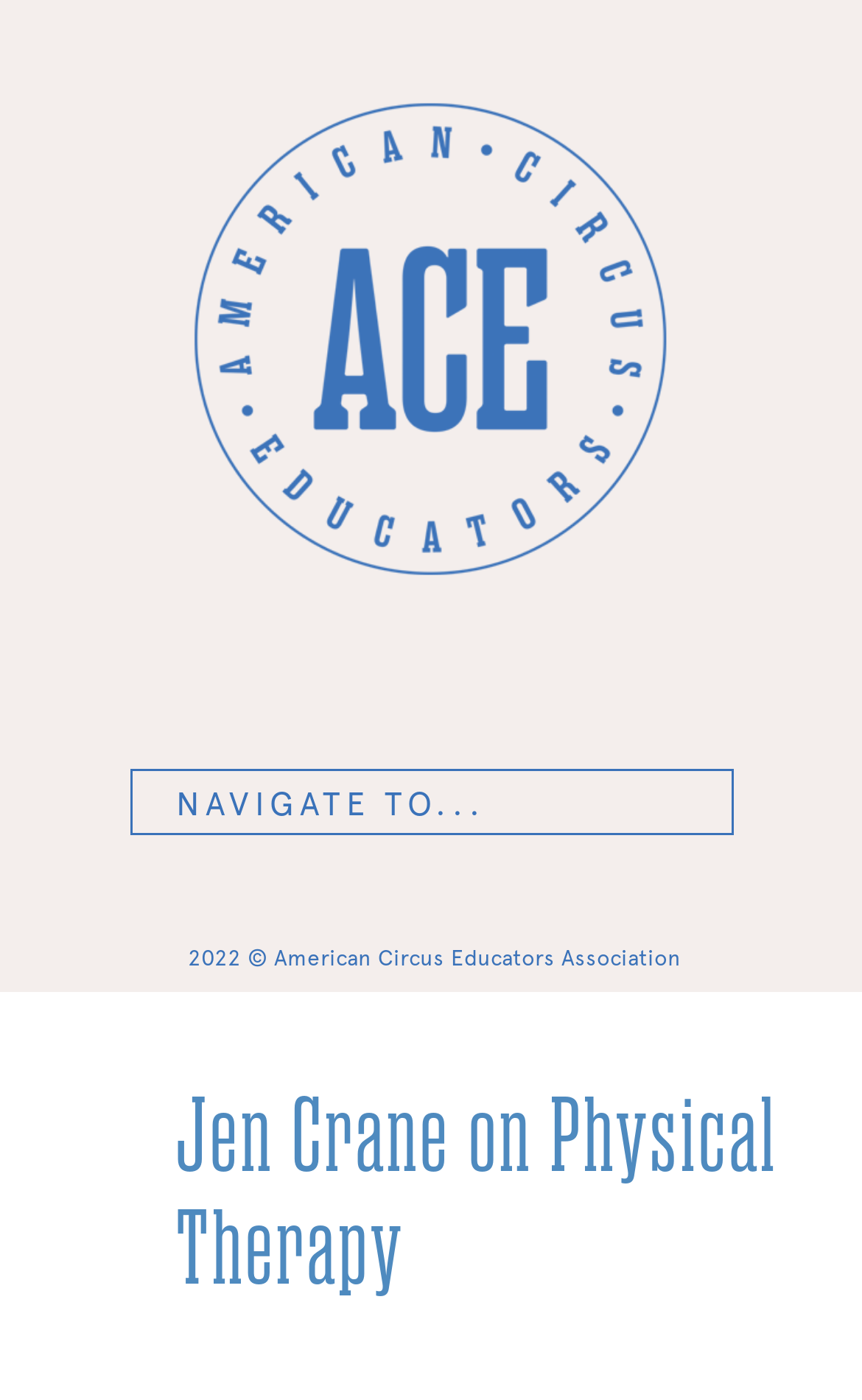Please give a concise answer to this question using a single word or phrase: 
Is the navigation menu expanded?

No